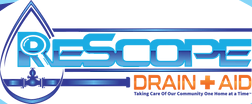Elaborate on the various elements present in the image.

The image features the logo of "ReScope Drain + Aid," prominently displaying the brand name in a bold, modern font. The word "ReScope" is highlighted in a striking blue, conveying a sense of trust and professionalism, while "DRAIN + AID" is emphasized in a vibrant orange, suggesting urgency and action. Beneath the brand name, a tagline reads: "Taking Care of Our Community One Home at a Time," highlighting the company's commitment to community service and customer care in plumbing solutions. The logo is accompanied by a graphic element resembling a water droplet, reinforcing the brand's focus on drainage services. Overall, the design communicates reliability and a proactive approach to plumbing and drain maintenance.